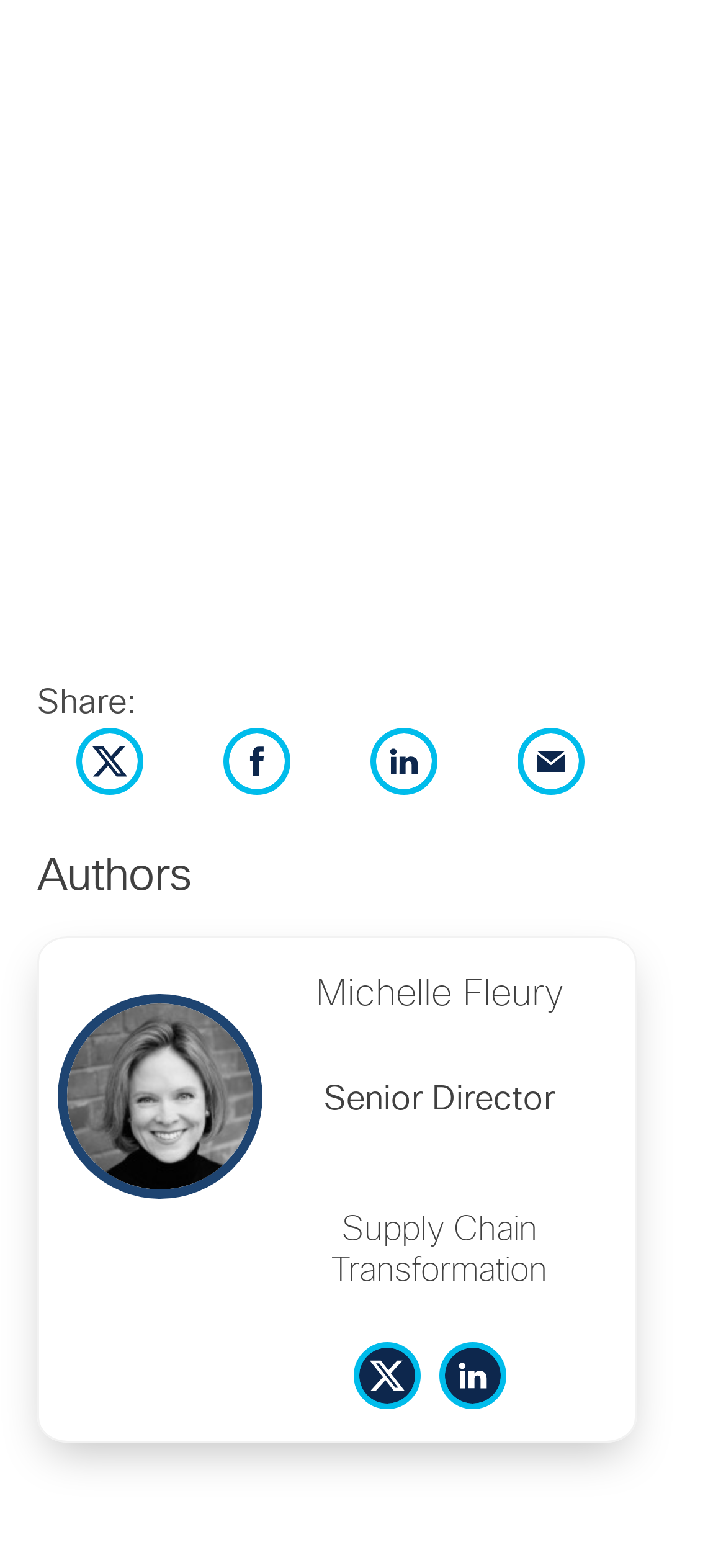Please answer the following question using a single word or phrase: What is Michelle Fleury's job title?

Senior Director